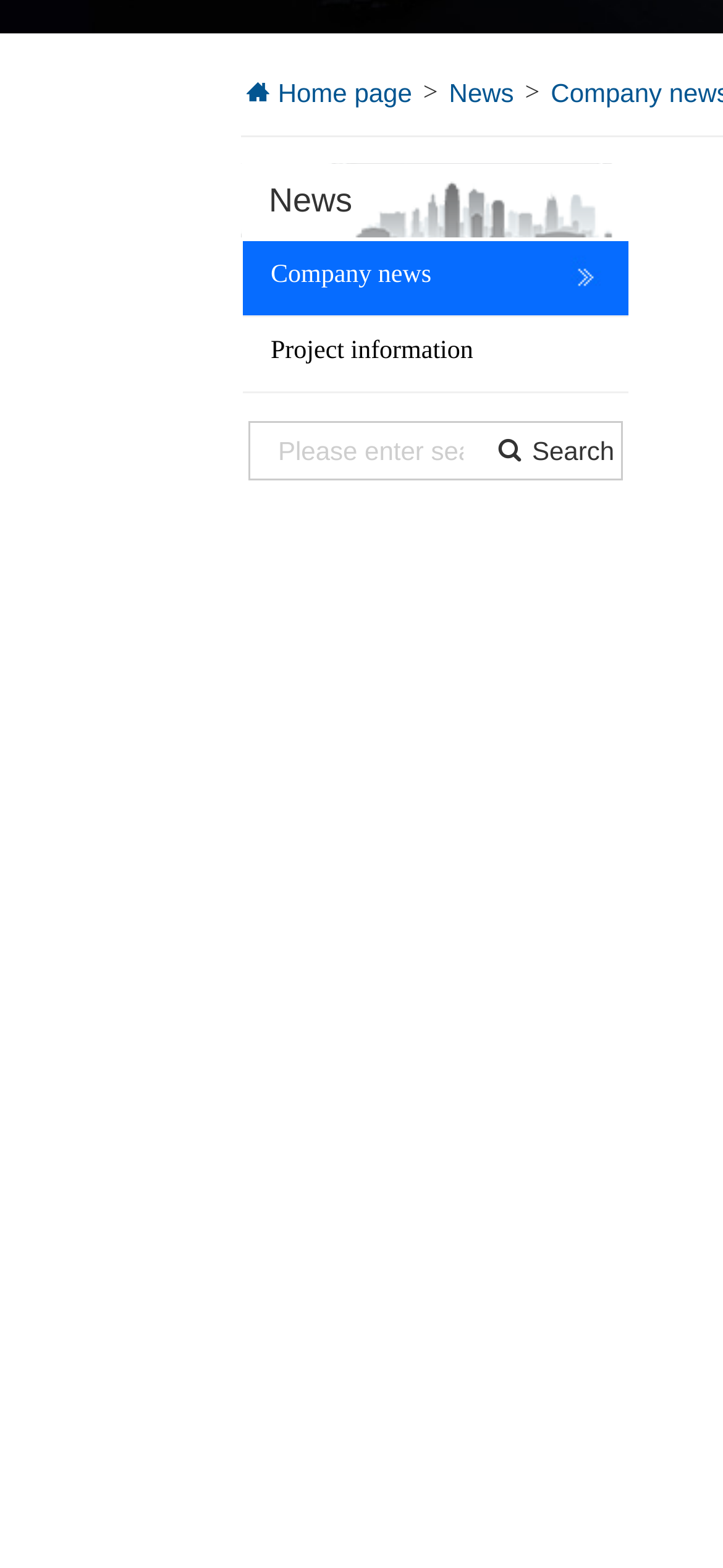From the webpage screenshot, predict the bounding box coordinates (top-left x, top-left y, bottom-right x, bottom-right y) for the UI element described here: Company news

[0.362, 0.162, 0.844, 0.193]